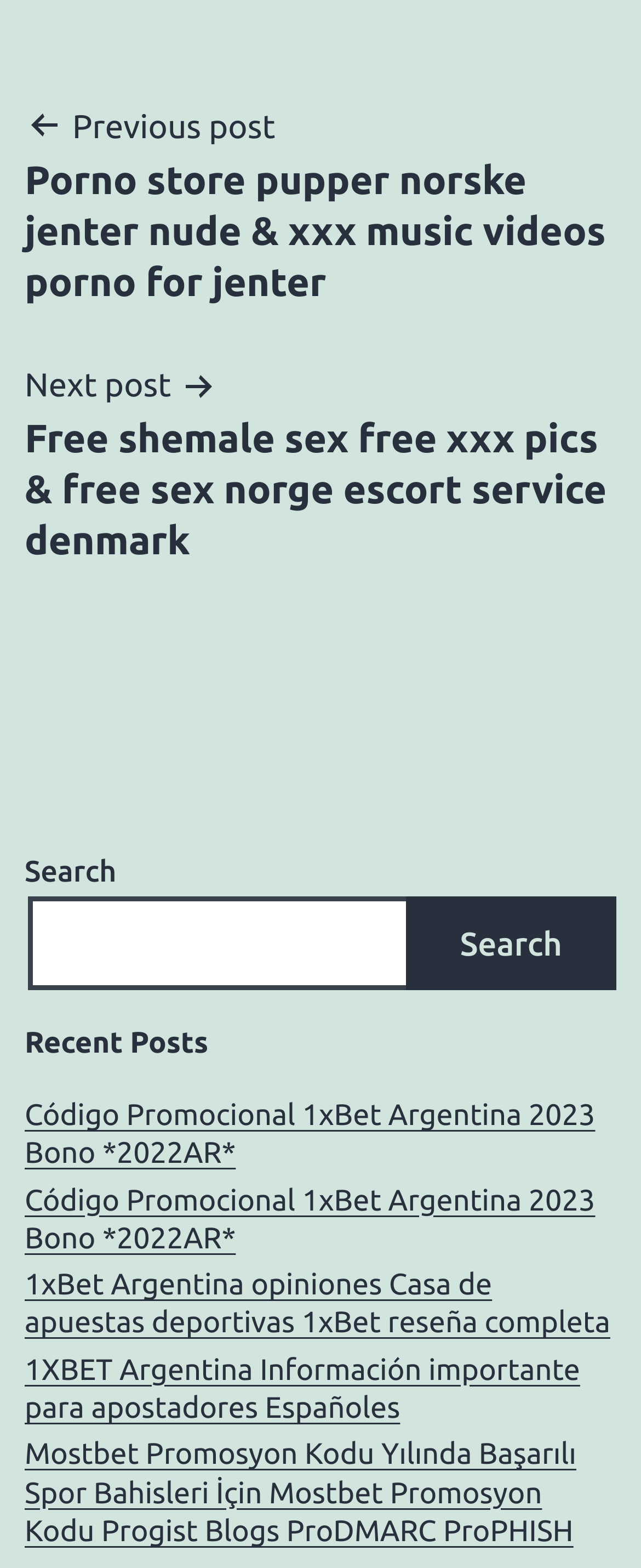Refer to the screenshot and answer the following question in detail:
How many recent posts are listed?

The webpage has a section labeled 'Recent Posts' which lists five links to different posts. These links have descriptive text and are arranged vertically, indicating that they are recent posts.